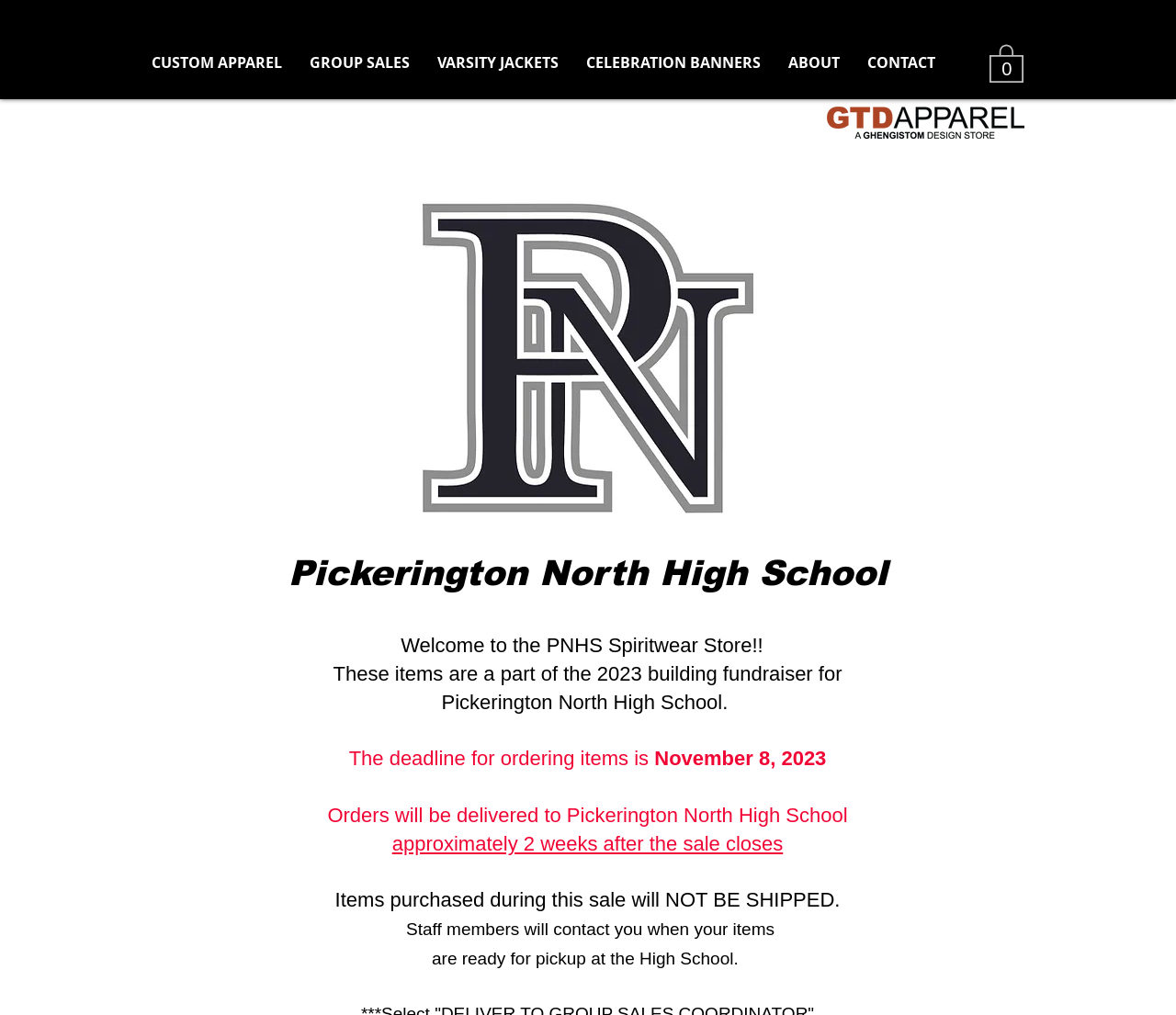Based on the image, provide a detailed response to the question:
What is the deadline for ordering items?

The deadline for ordering items is mentioned in the StaticText element on the webpage, which reads 'The deadline for ordering items is November 8, 2023'.